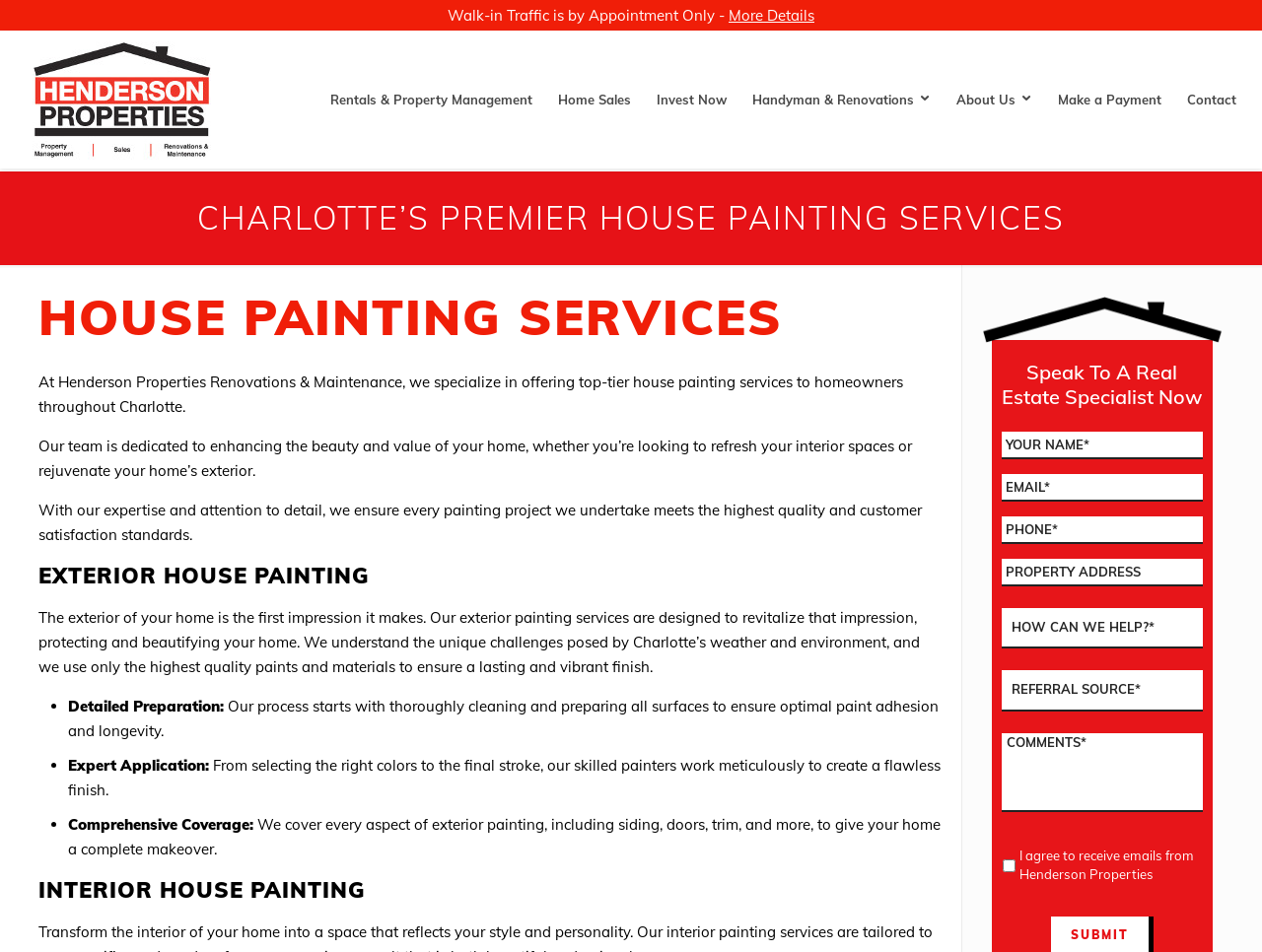Please determine the bounding box coordinates of the section I need to click to accomplish this instruction: "Click the 'More Details' link".

[0.577, 0.006, 0.645, 0.026]